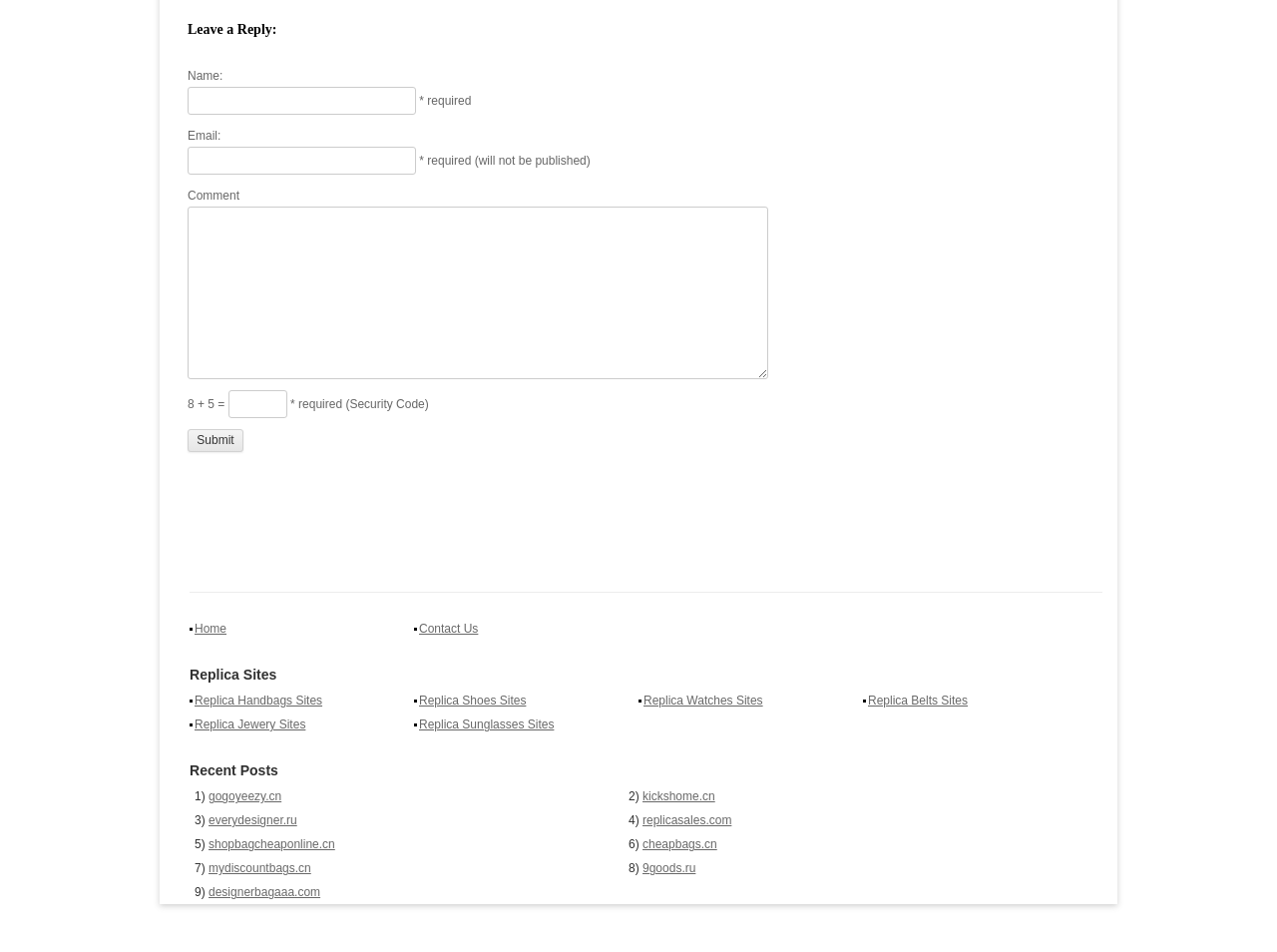What is the purpose of the 'Submit' button?
Look at the screenshot and provide an in-depth answer.

The 'Submit' button is used to submit the comment or reply, as indicated by its position at the bottom of the comment submission form and its label 'Submit'.